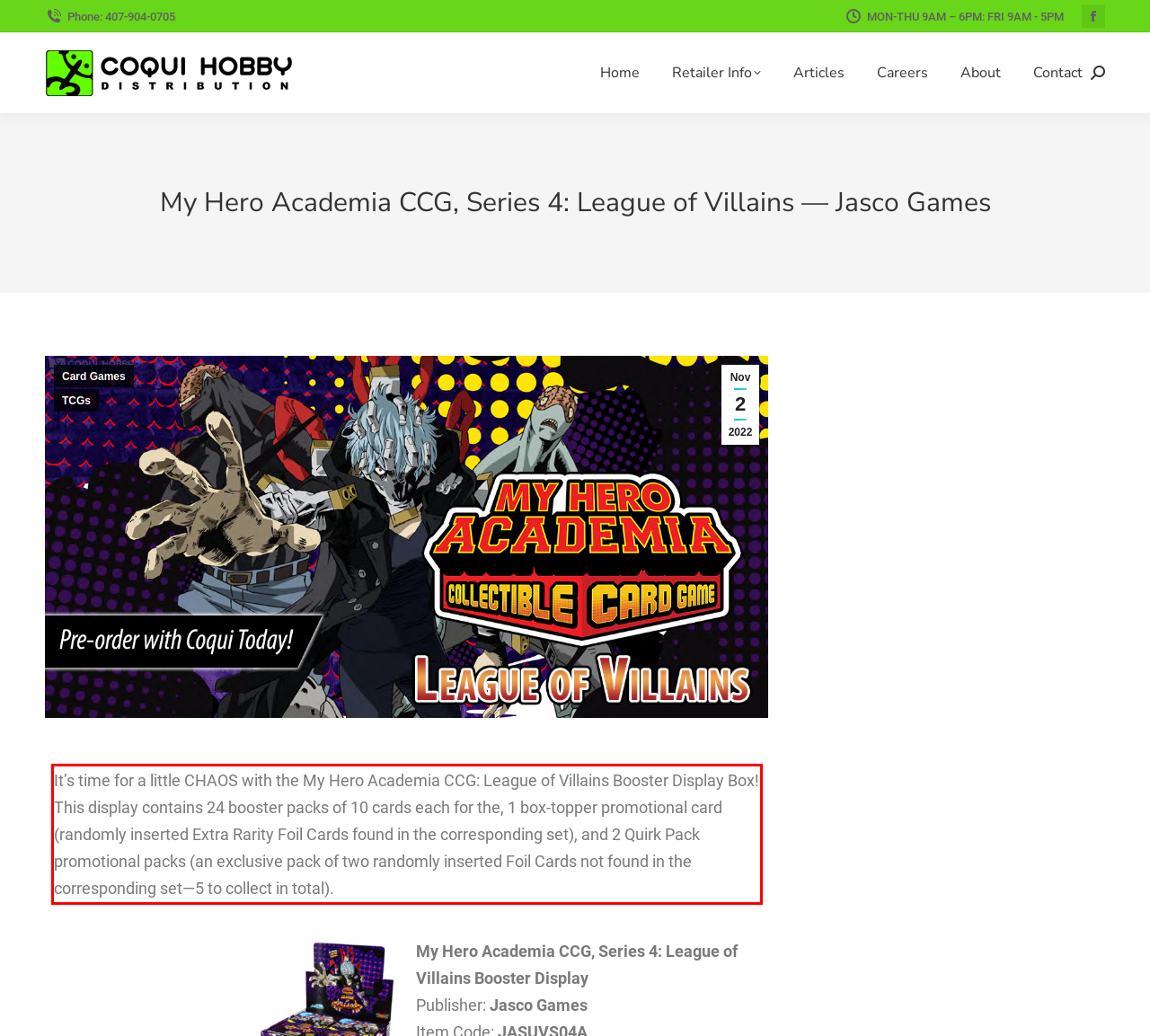Extract and provide the text found inside the red rectangle in the screenshot of the webpage.

It’s time for a little CHAOS with the My Hero Academia CCG: League of Villains Booster Display Box! This display contains 24 booster packs of 10 cards each for the, 1 box-topper promotional card (randomly inserted Extra Rarity Foil Cards found in the corresponding set), and 2 Quirk Pack promotional packs (an exclusive pack of two randomly inserted Foil Cards not found in the corresponding set—5 to collect in total).